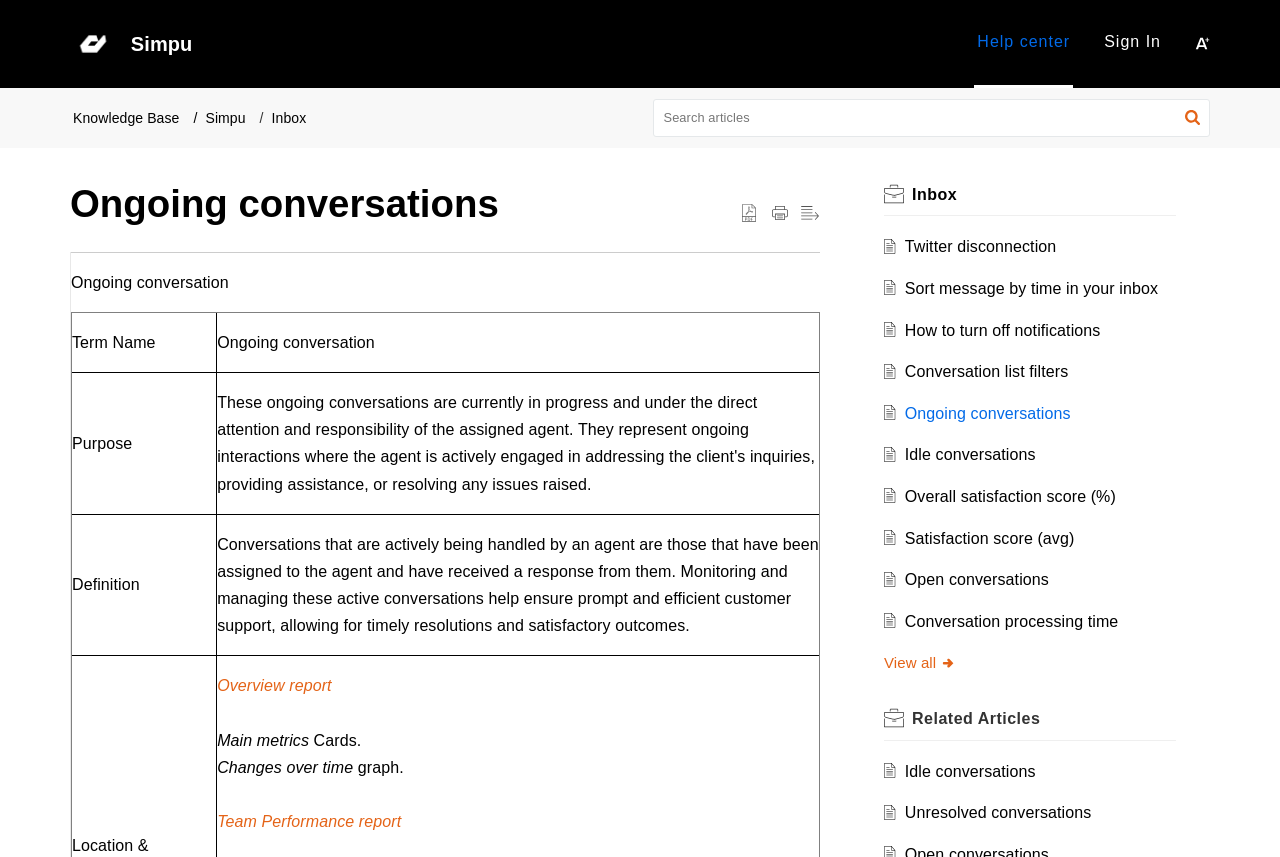What is the title of the section below the search box? Using the information from the screenshot, answer with a single word or phrase.

Ongoing conversations